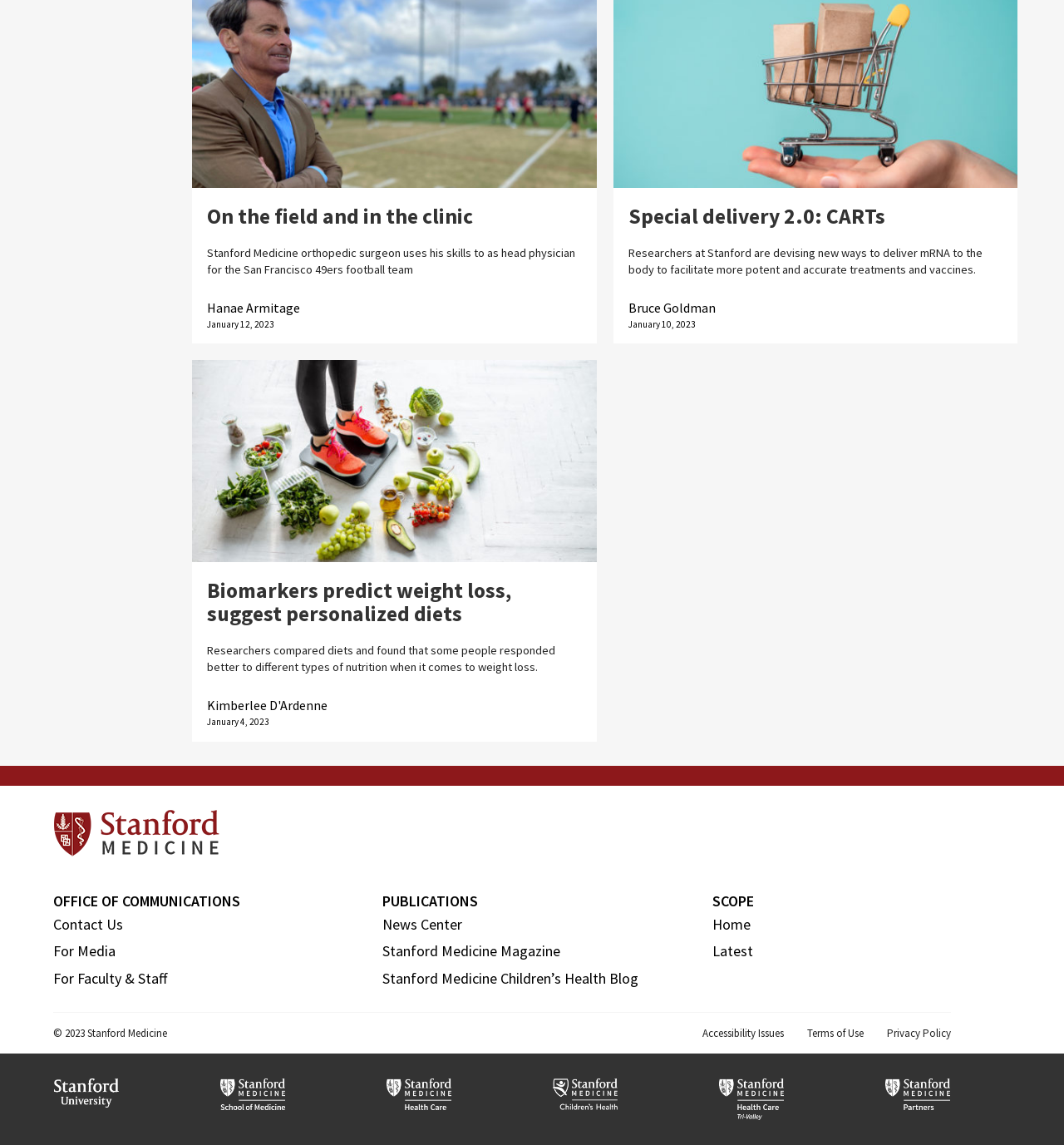What is the purpose of the 'Contact Us' link?
From the details in the image, answer the question comprehensively.

The 'Contact Us' link is located in the footer section of the webpage, under the 'OFFICE OF COMMUNICATIONS' heading. This suggests that the purpose of the link is to provide a way for users to contact the office.